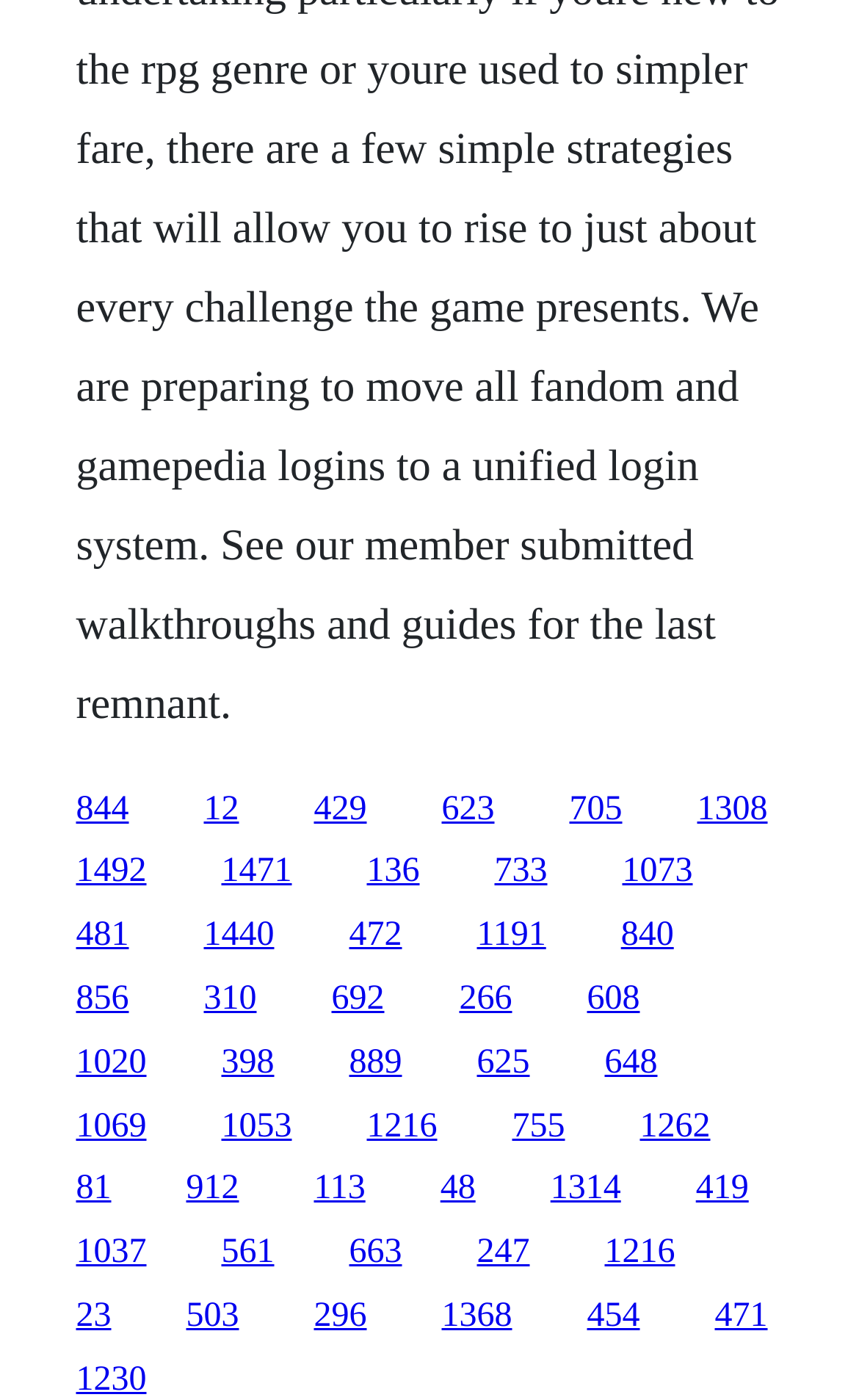Please determine the bounding box coordinates of the element to click in order to execute the following instruction: "click the last link". The coordinates should be four float numbers between 0 and 1, specified as [left, top, right, bottom].

[0.088, 0.972, 0.171, 0.999]